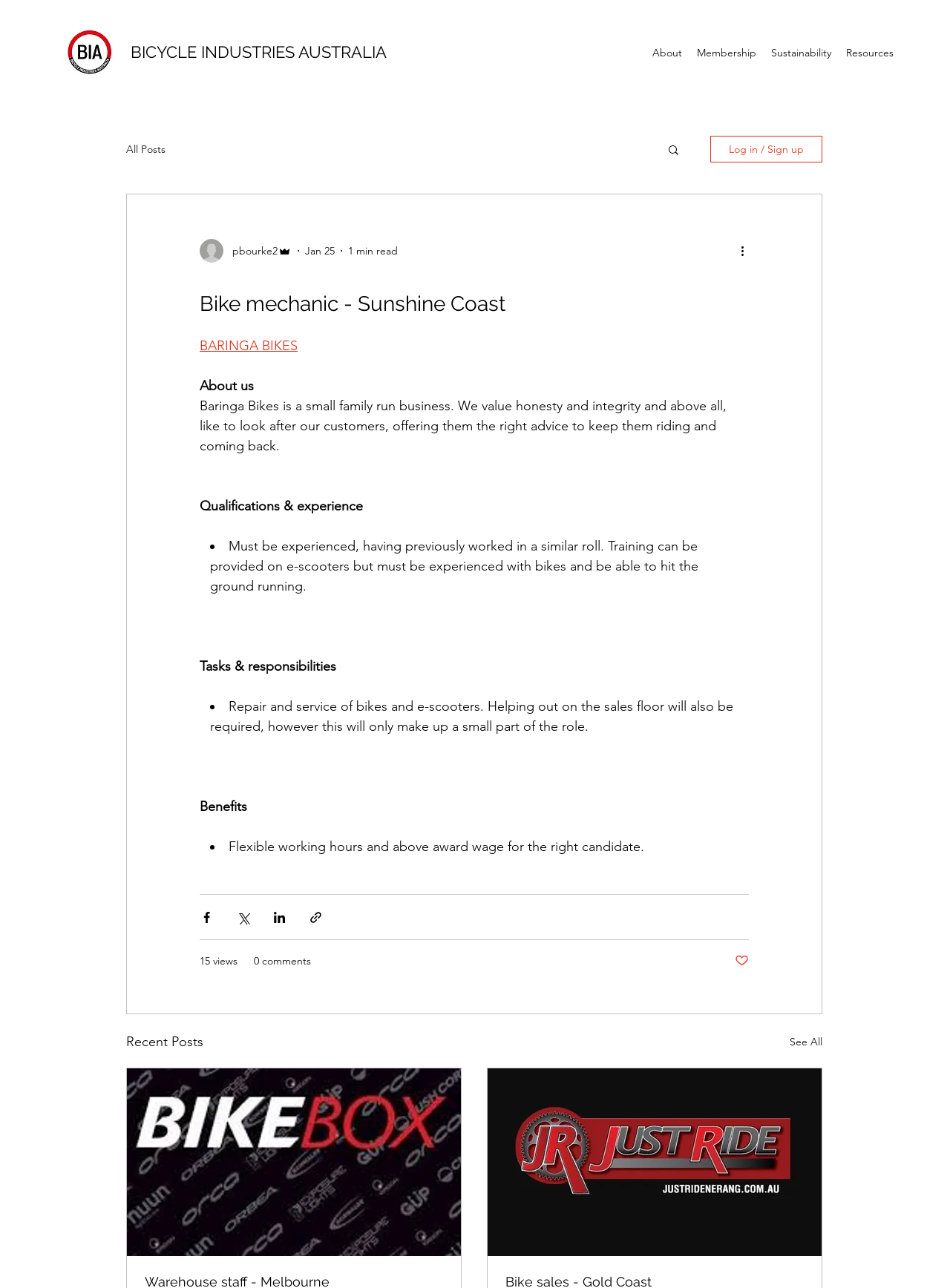Return the bounding box coordinates of the UI element that corresponds to this description: "parent_node: Warehouse staff - Melbourne". The coordinates must be given as four float numbers in the range of 0 and 1, [left, top, right, bottom].

[0.134, 0.829, 0.485, 0.975]